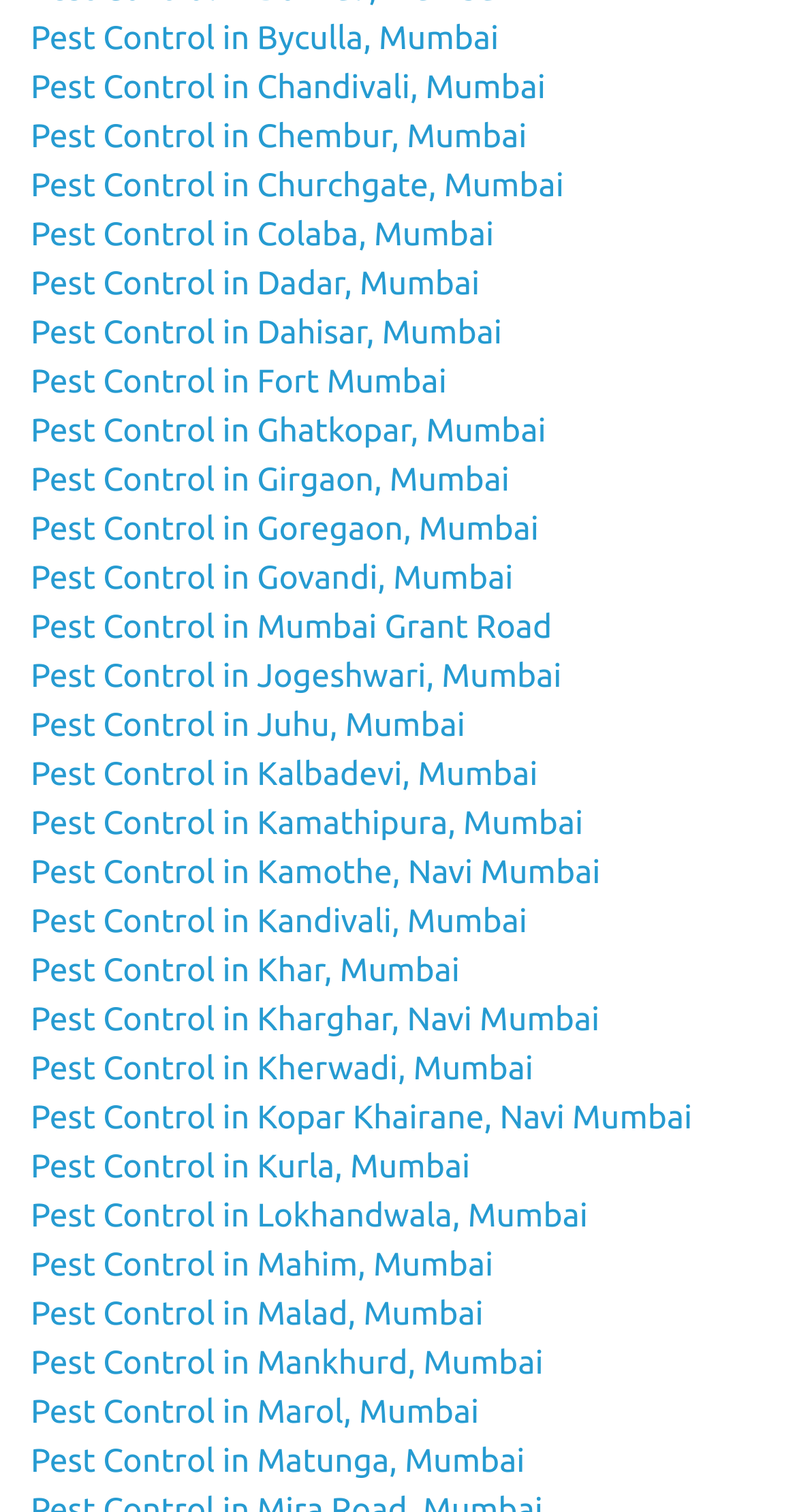Find the bounding box coordinates for the area that must be clicked to perform this action: "View Pest Control in Byculla, Mumbai".

[0.038, 0.013, 0.626, 0.037]